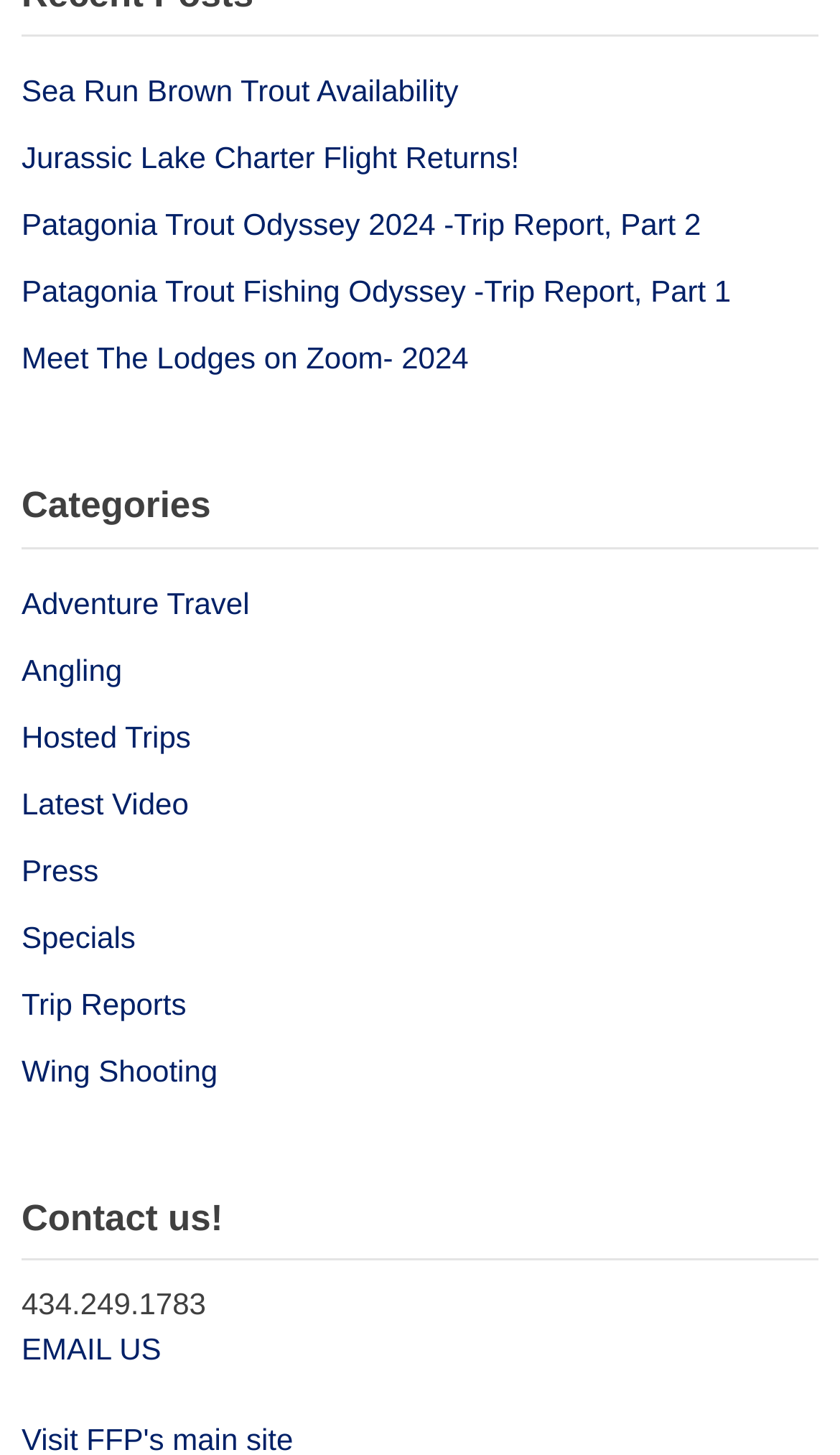What is the phone number to contact?
Use the image to give a comprehensive and detailed response to the question.

I found the phone number '434.249.1783' listed under the 'Contact us!' heading, which is a static text element.